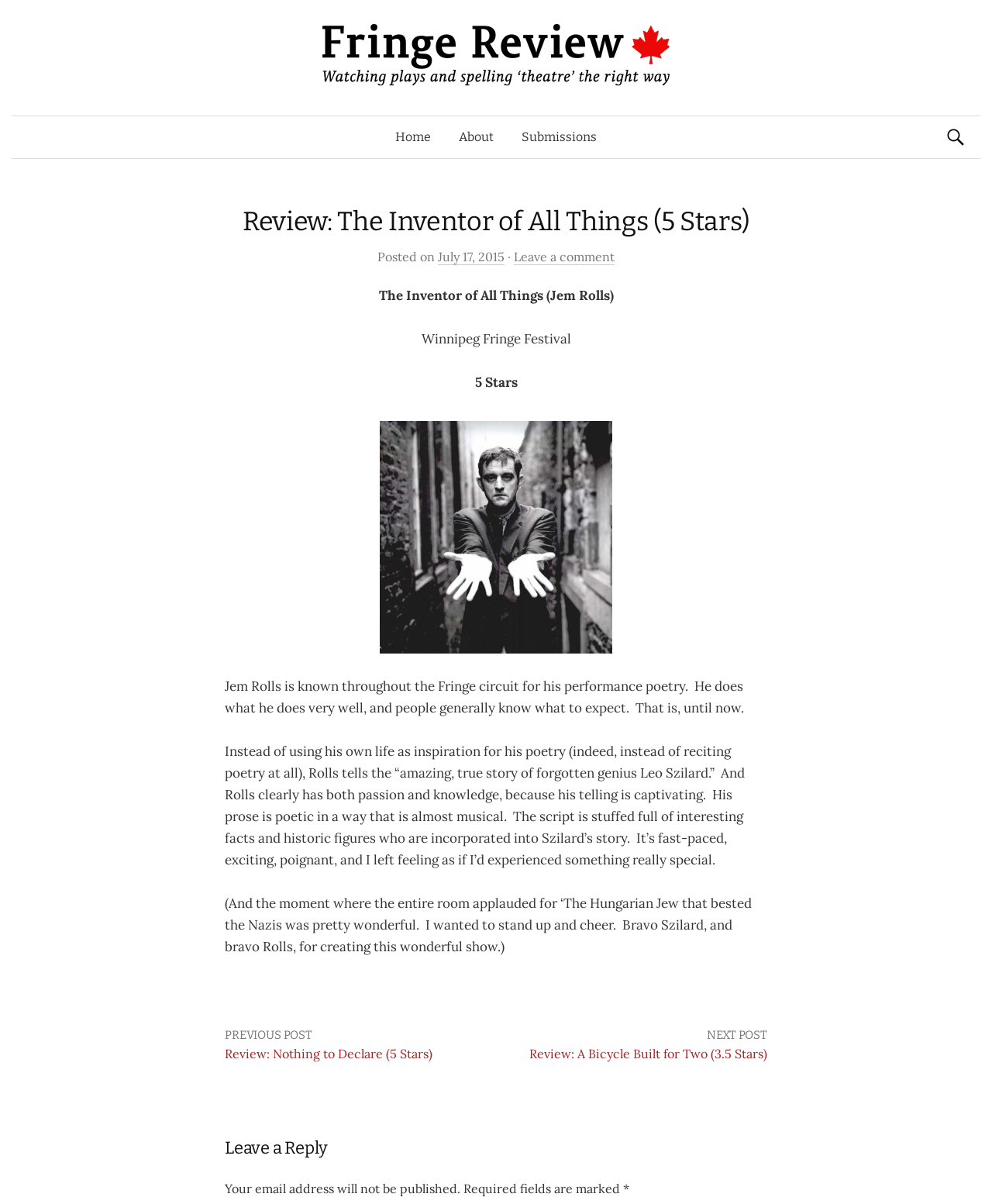Can you find the bounding box coordinates for the element to click on to achieve the instruction: "Leave a comment"?

[0.518, 0.207, 0.62, 0.22]